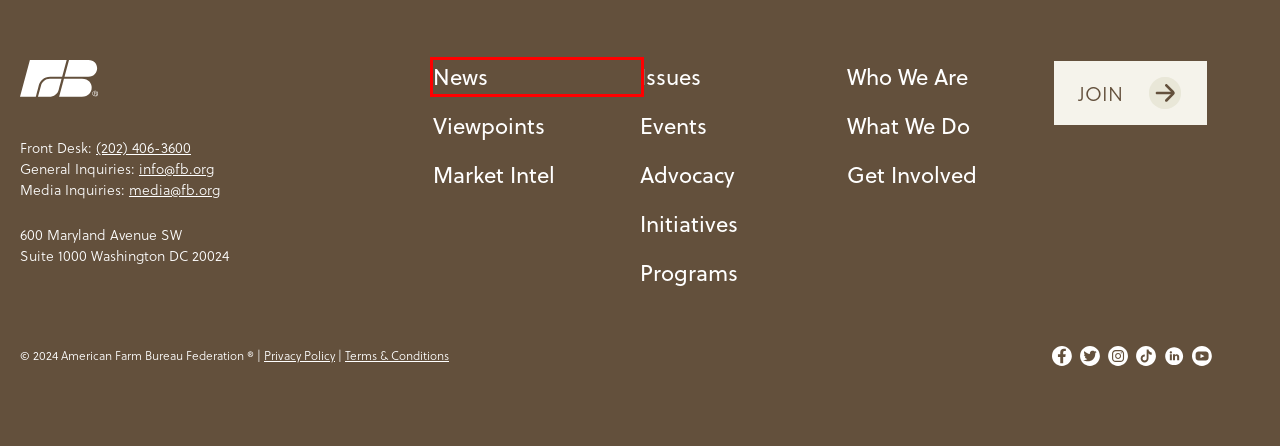Given a webpage screenshot with a red bounding box around a particular element, identify the best description of the new webpage that will appear after clicking on the element inside the red bounding box. Here are the candidates:
A. Initiatives | American Farm Bureau Federation
B. Viewpoints | Section Home | American Farm Bureau Federation
C. American Farm Bureau Federation
D. American Farm Bureau Foundation for Agriculture | Homepage
E. Market Intel | Section Home | American Farm Bureau Federation
F. Programs | American Farm Bureau Federation
G. Events | American Farm Bureau Federation
H. News | Section Home | American Farm Bureau Federation

H